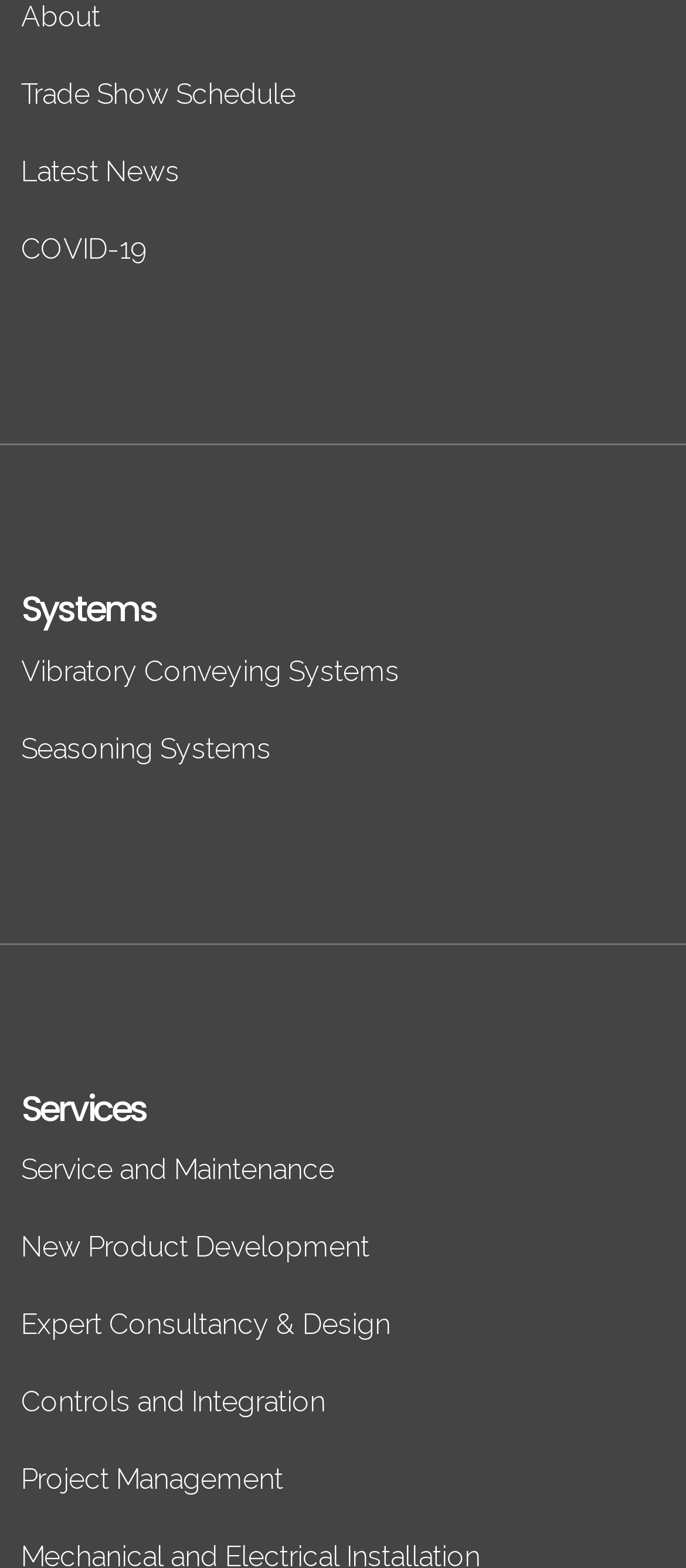Determine the bounding box coordinates for the region that must be clicked to execute the following instruction: "read latest news".

[0.031, 0.099, 0.262, 0.12]